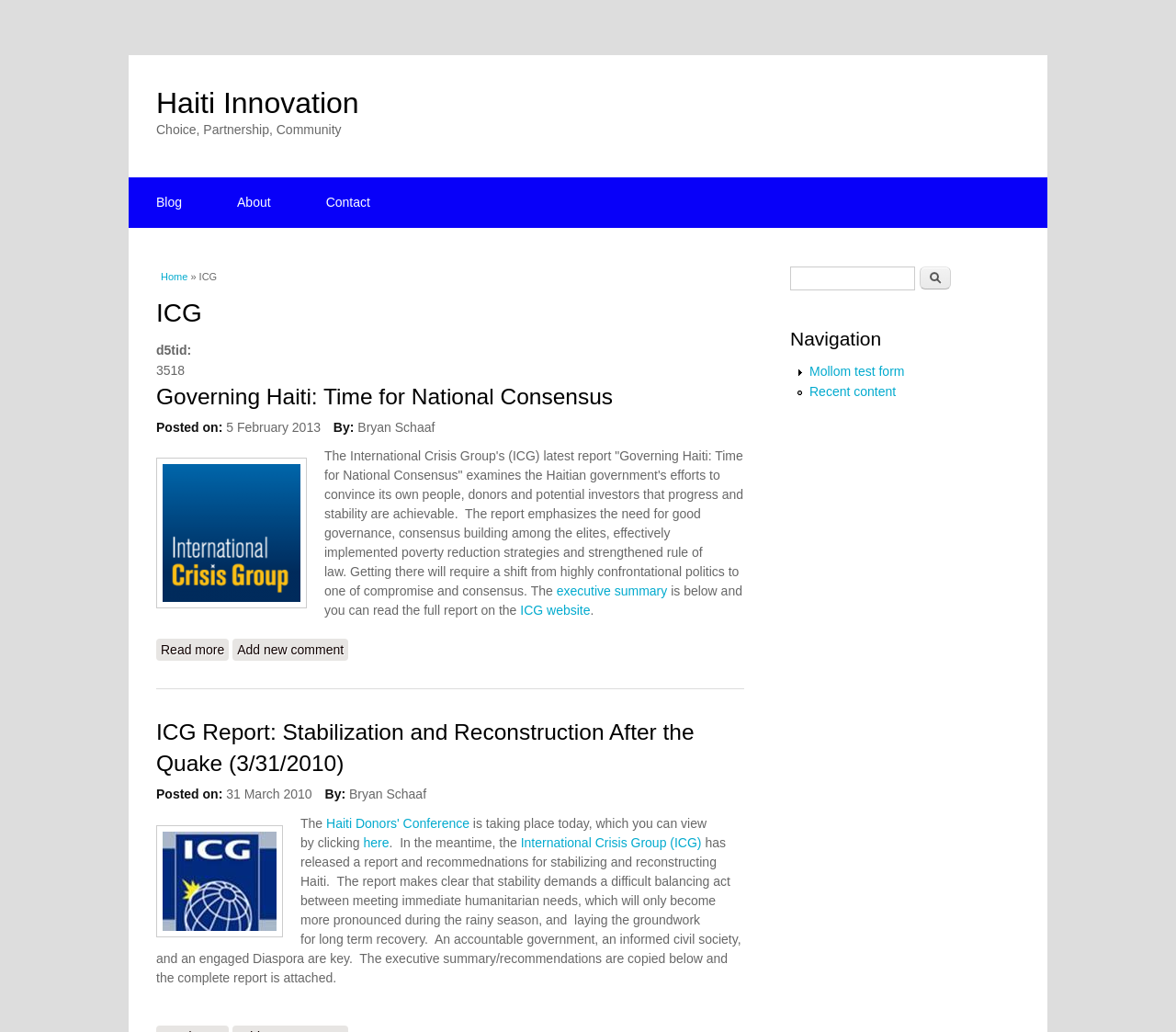Please answer the following question as detailed as possible based on the image: 
Who is the author of the post?

The author of the post can be found in the text 'By: Bryan Schaaf' in the article section, which indicates that Bryan Schaaf is the author of the post.